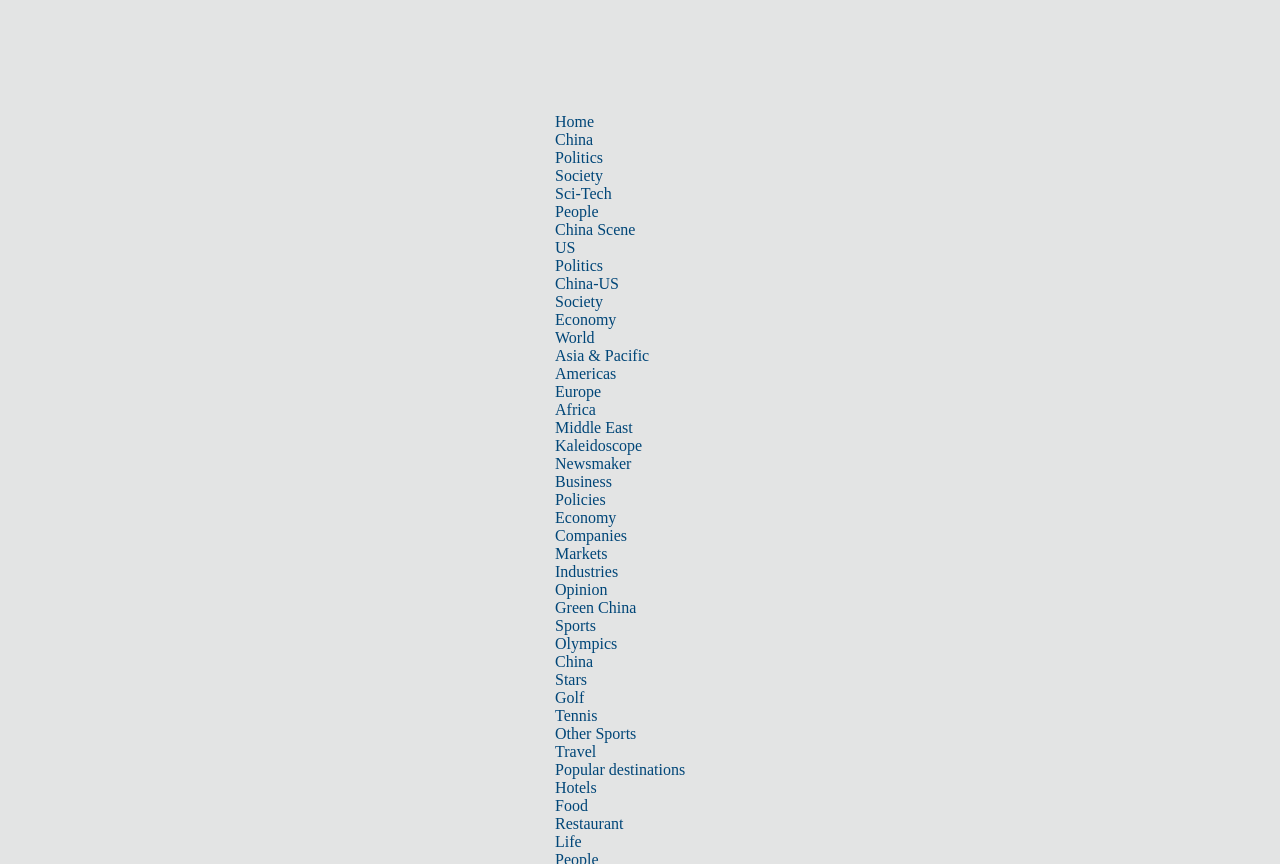Indicate the bounding box coordinates of the element that must be clicked to execute the instruction: "Read about 'China-US' news". The coordinates should be given as four float numbers between 0 and 1, i.e., [left, top, right, bottom].

[0.434, 0.318, 0.484, 0.338]